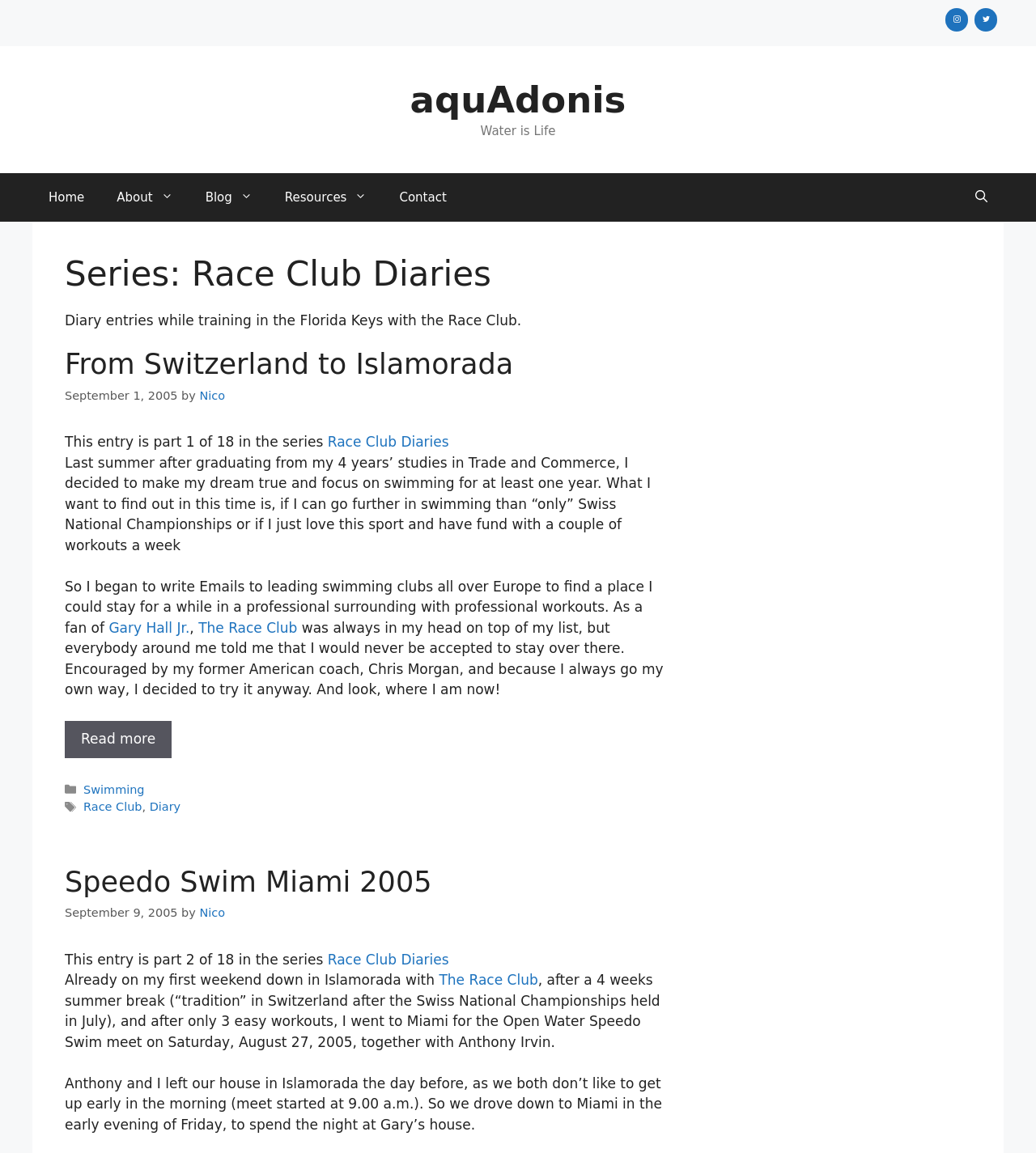Specify the bounding box coordinates of the area to click in order to execute this command: 'Open the 'Instagram' page'. The coordinates should consist of four float numbers ranging from 0 to 1, and should be formatted as [left, top, right, bottom].

[0.912, 0.007, 0.934, 0.027]